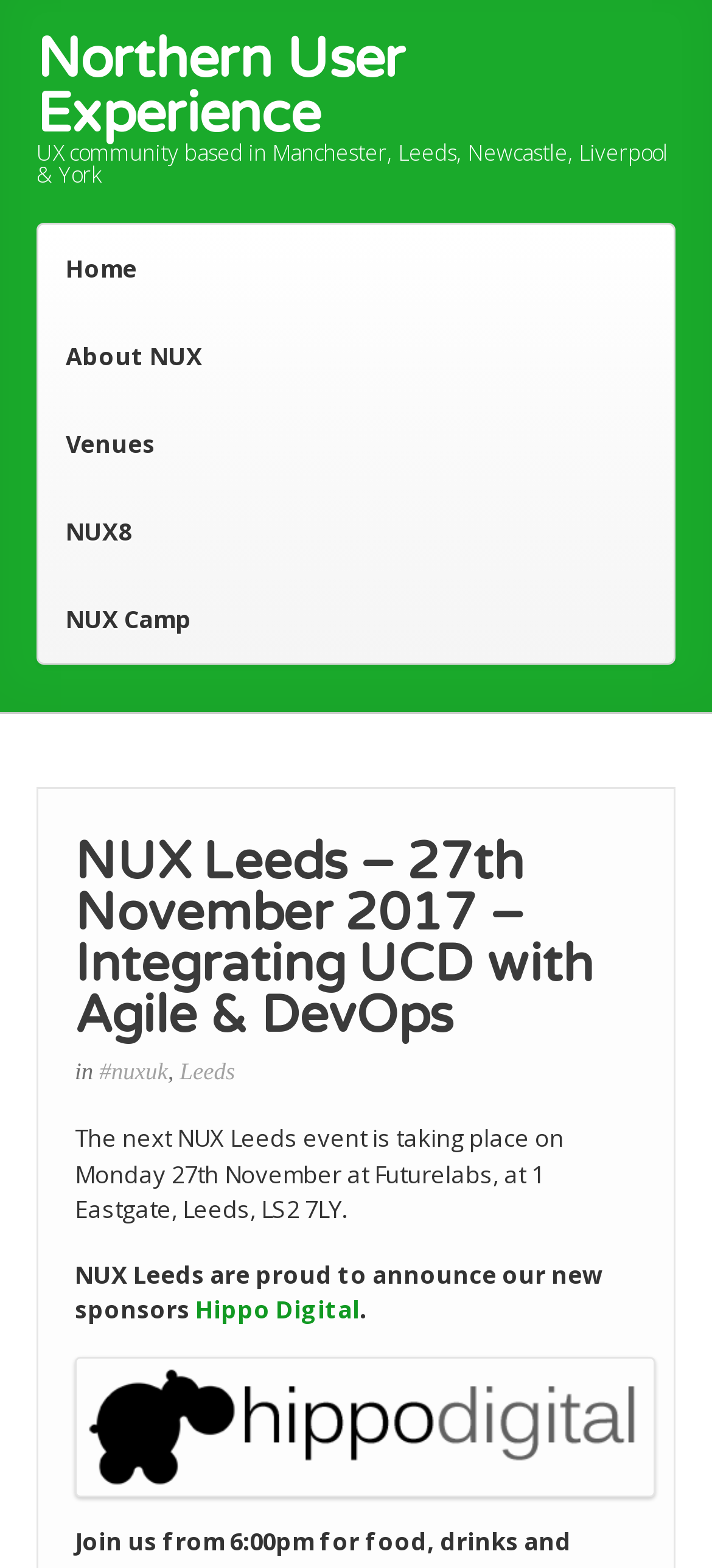From the webpage screenshot, identify the region described by Search. Provide the bounding box coordinates as (top-left x, top-left y, bottom-right x, bottom-right y), with each value being a floating point number between 0 and 1.

None